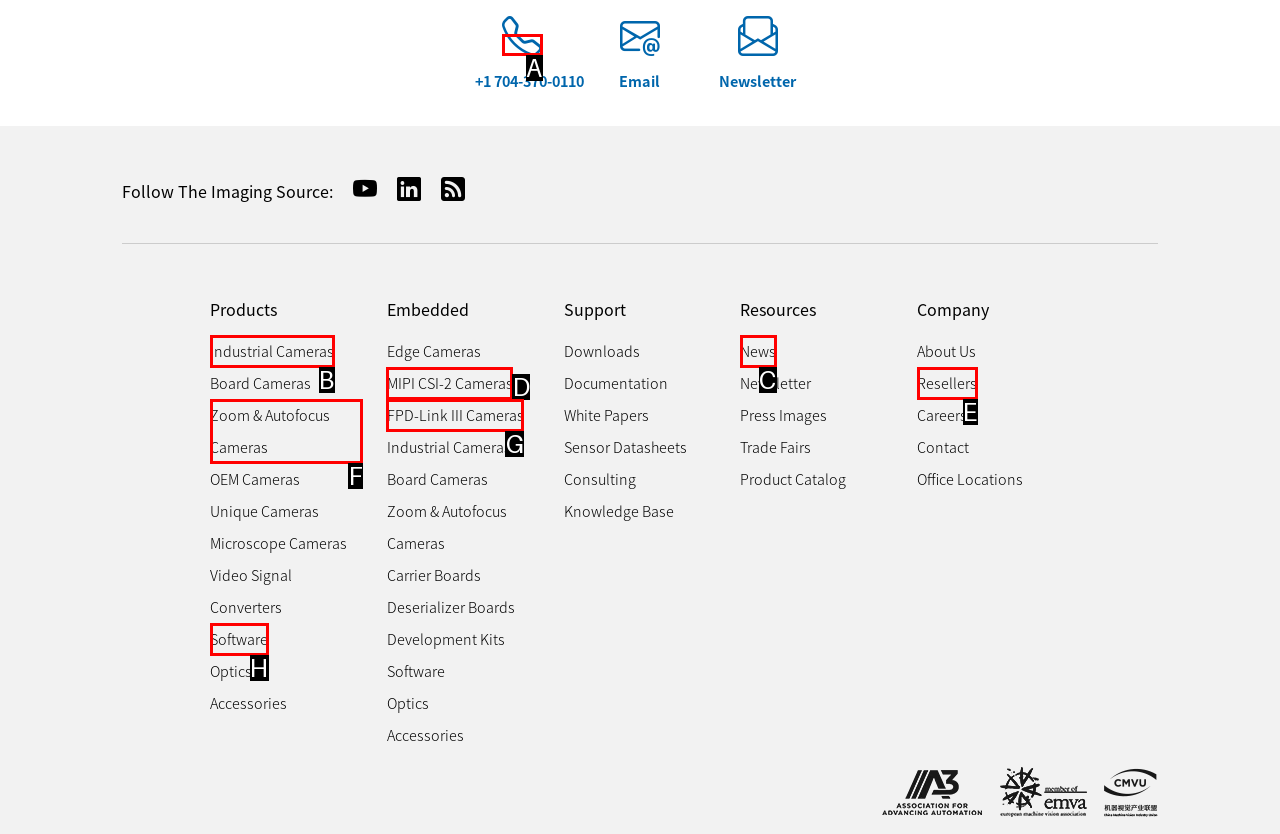Which HTML element among the options matches this description: Zoom & Autofocus Cameras? Answer with the letter representing your choice.

F